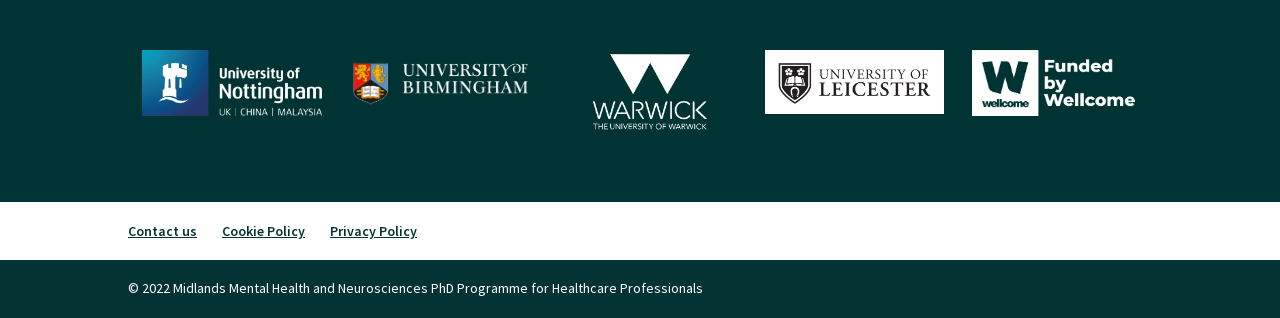What is the position of the 'Contact us' link?
Look at the webpage screenshot and answer the question with a detailed explanation.

I compared the y1 and y2 coordinates of the 'Contact us' link with other elements and found that it has a relatively small y1 value, indicating that it is located at the top of the webpage. Its x1 value is also small, indicating that it is located on the left side.